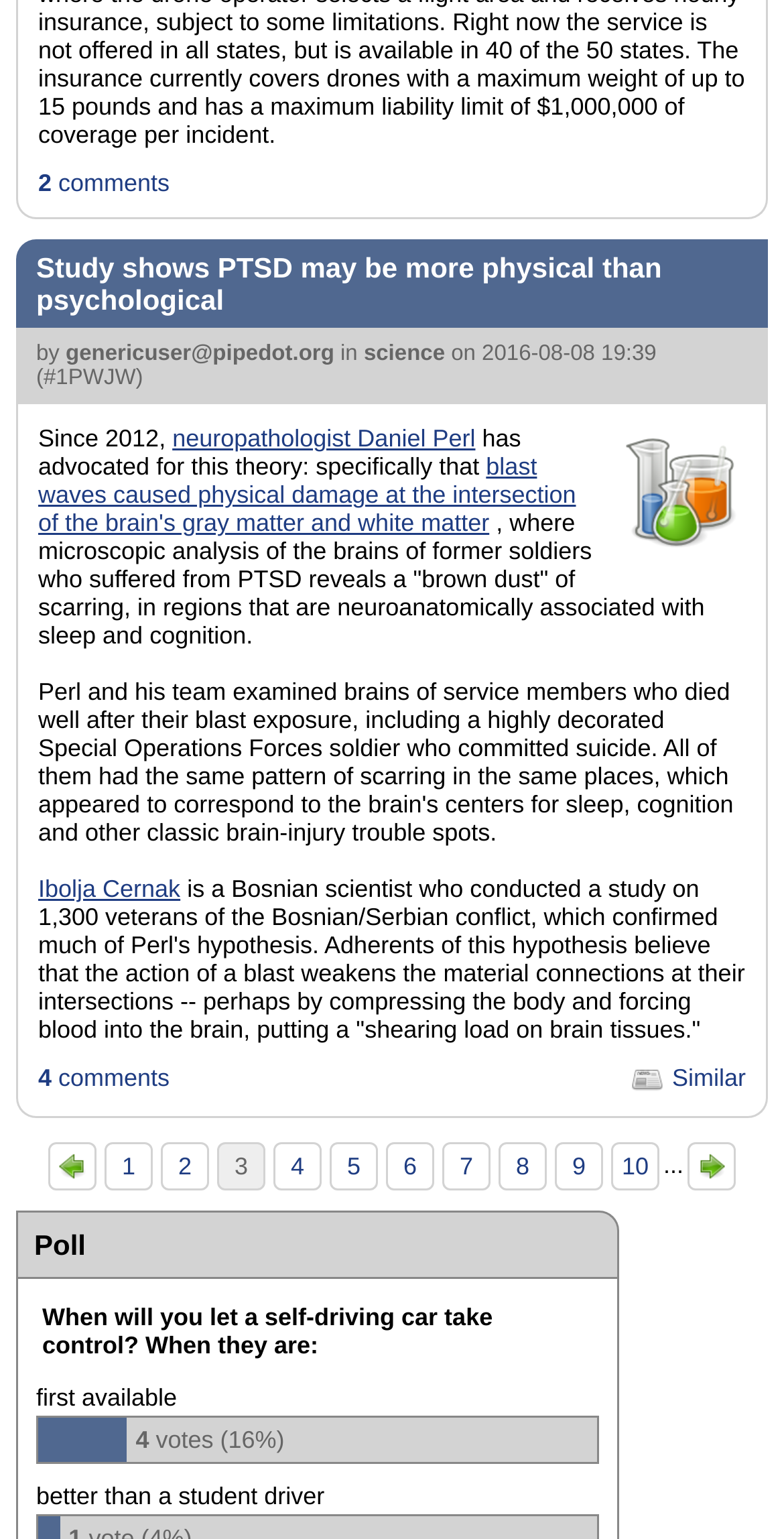Please specify the bounding box coordinates of the clickable region to carry out the following instruction: "go to the next page". The coordinates should be four float numbers between 0 and 1, in the format [left, top, right, bottom].

[0.877, 0.742, 0.938, 0.774]